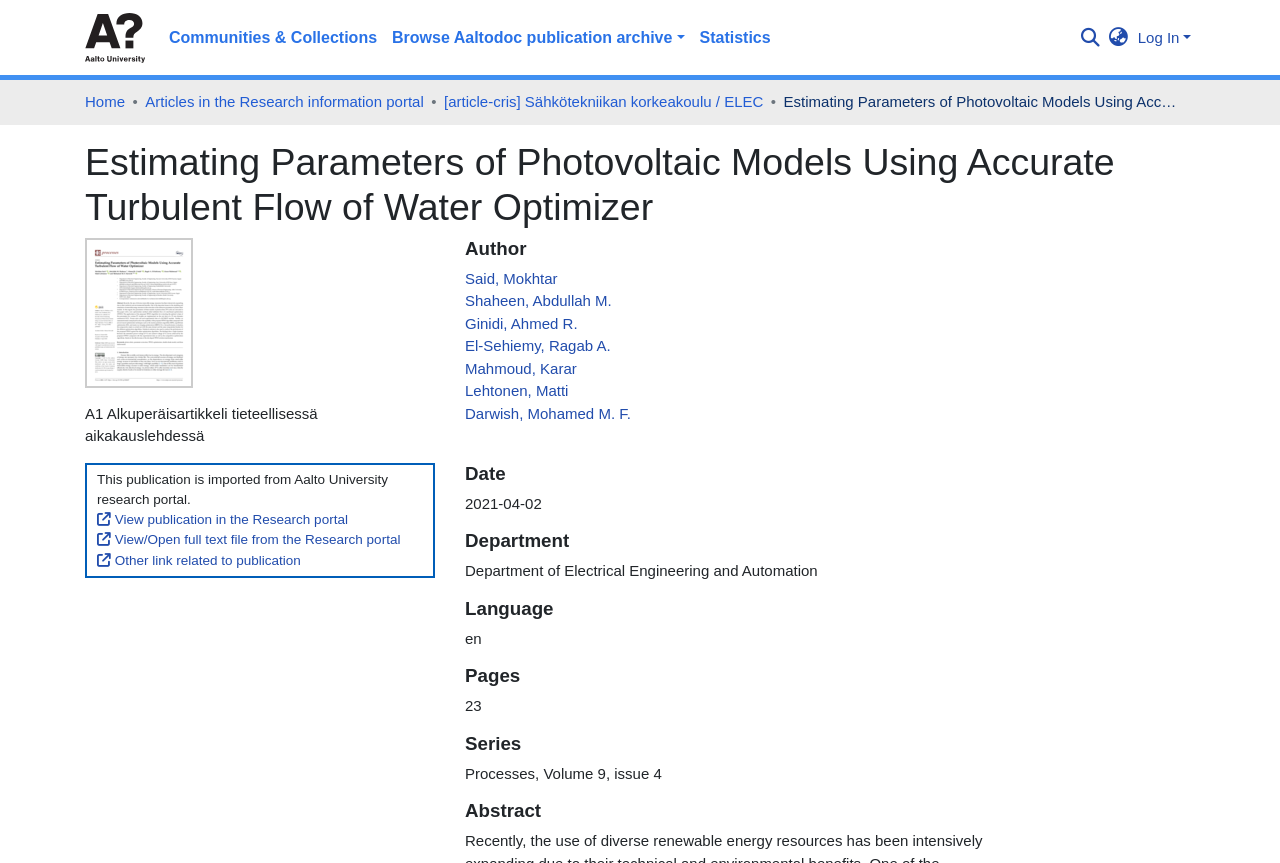Identify the bounding box of the HTML element described here: "About Us". Provide the coordinates as four float numbers between 0 and 1: [left, top, right, bottom].

None